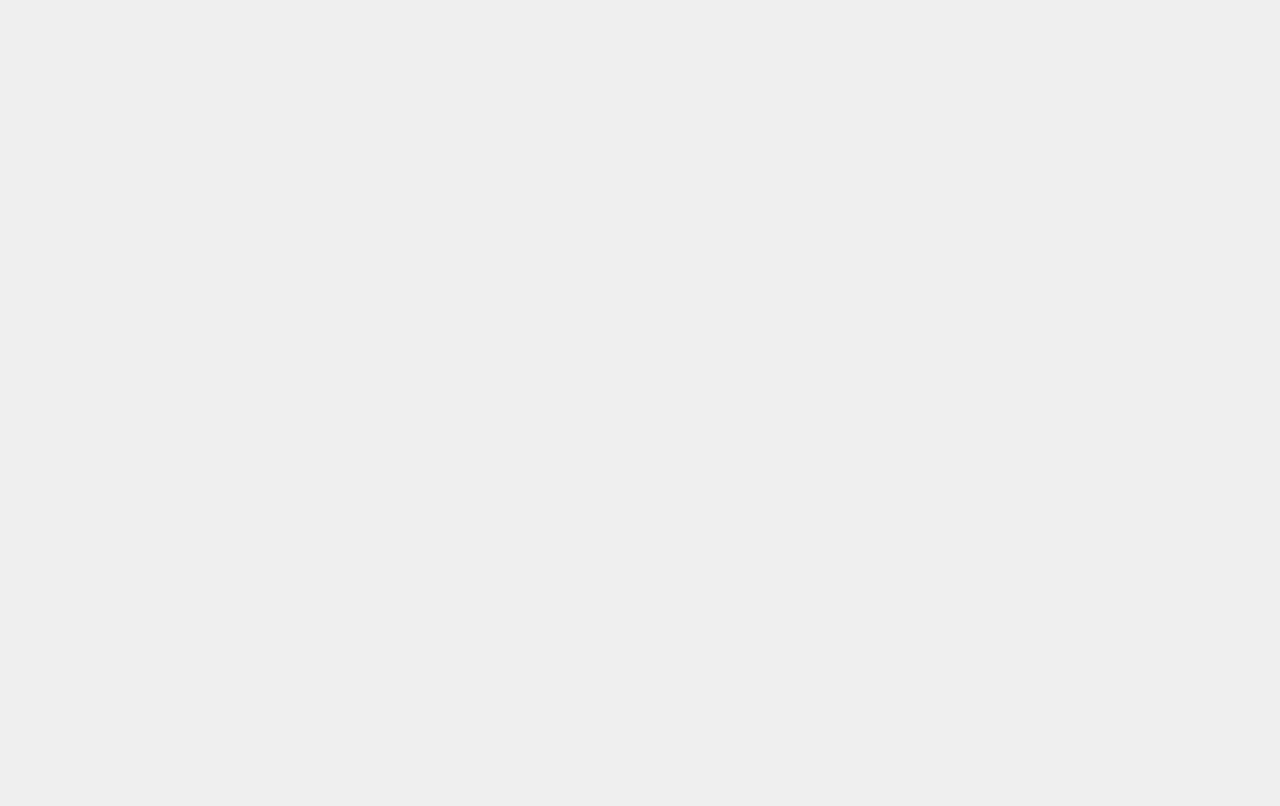Please find and give the text of the main heading on the webpage.

UNLOCKING THE BEST VAPING EXPERIENCE: WHERE TO FIND HYDE VAPES AT GAS STATIONS